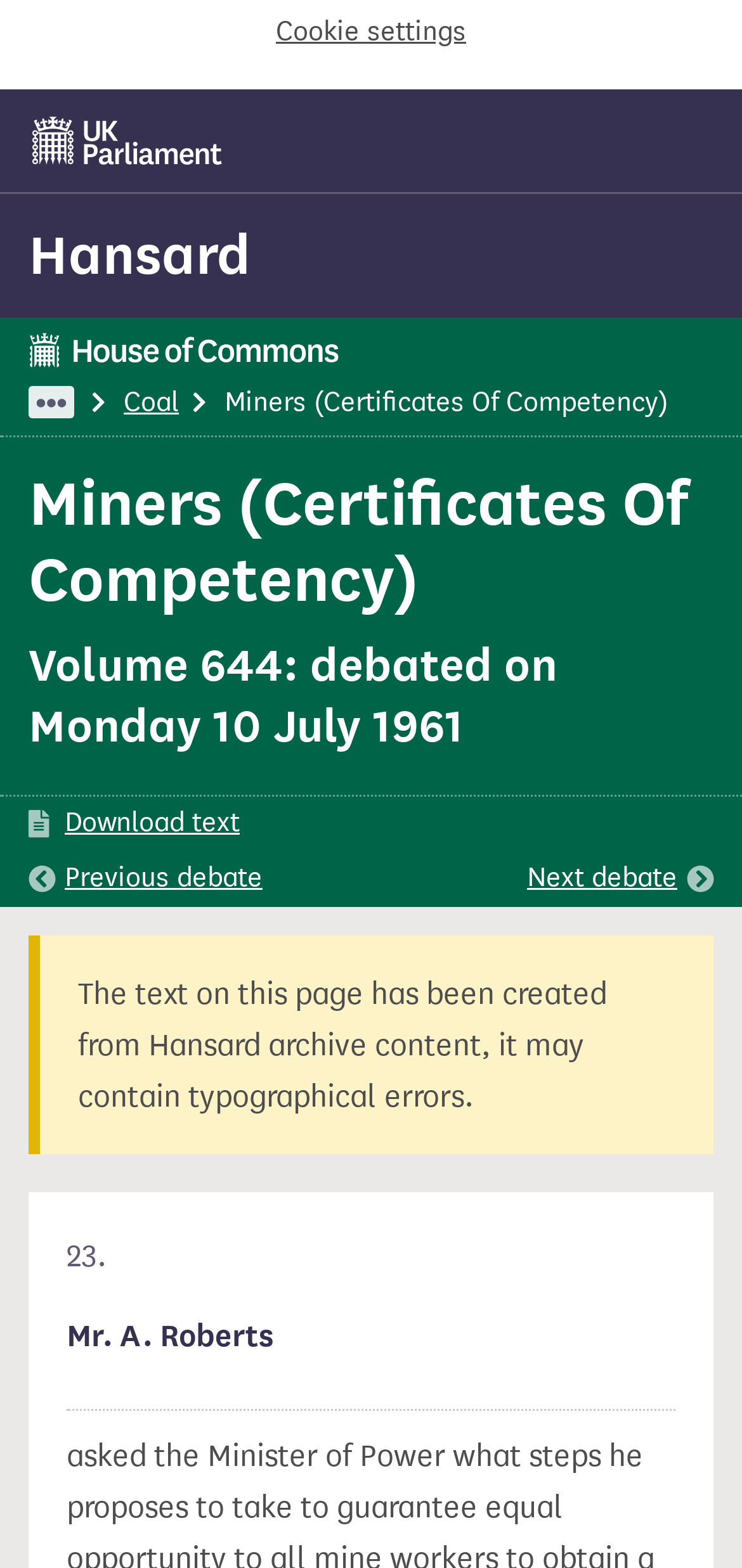Specify the bounding box coordinates (top-left x, top-left y, bottom-right x, bottom-right y) of the UI element in the screenshot that matches this description: The Trend Memo

None